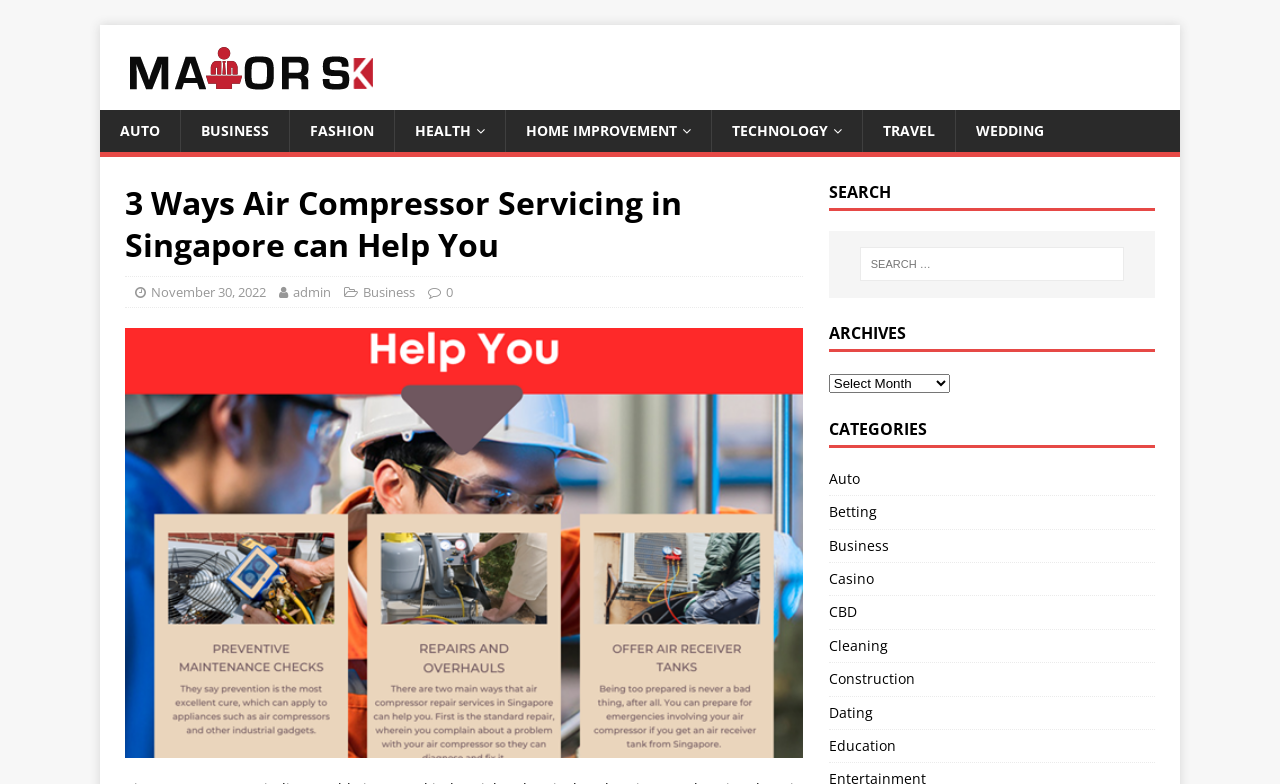Given the description "Business", provide the bounding box coordinates of the corresponding UI element.

[0.141, 0.14, 0.226, 0.194]